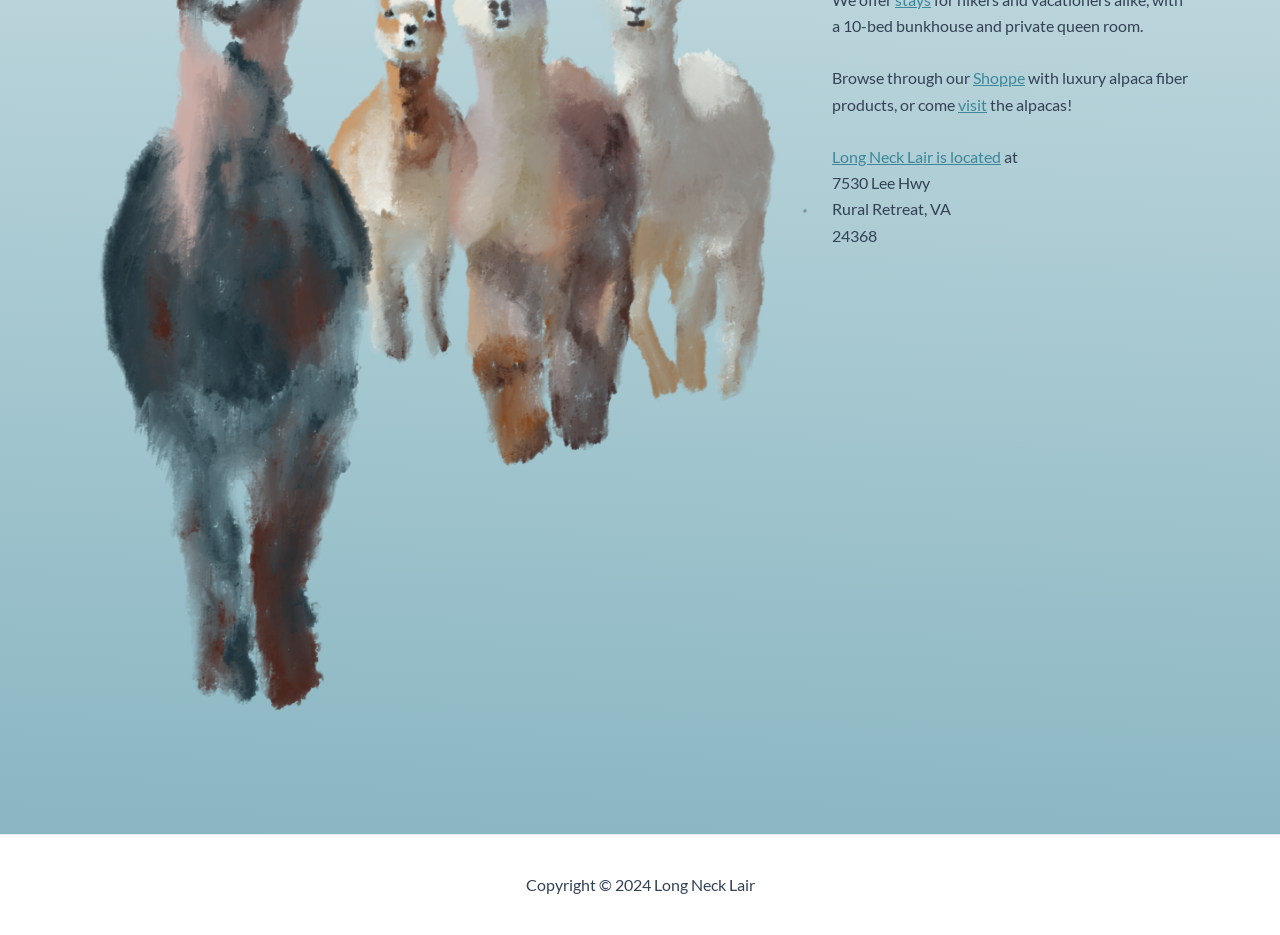Extract the bounding box coordinates of the UI element described by: "Shoppe". The coordinates should include four float numbers ranging from 0 to 1, e.g., [left, top, right, bottom].

[0.76, 0.073, 0.801, 0.093]